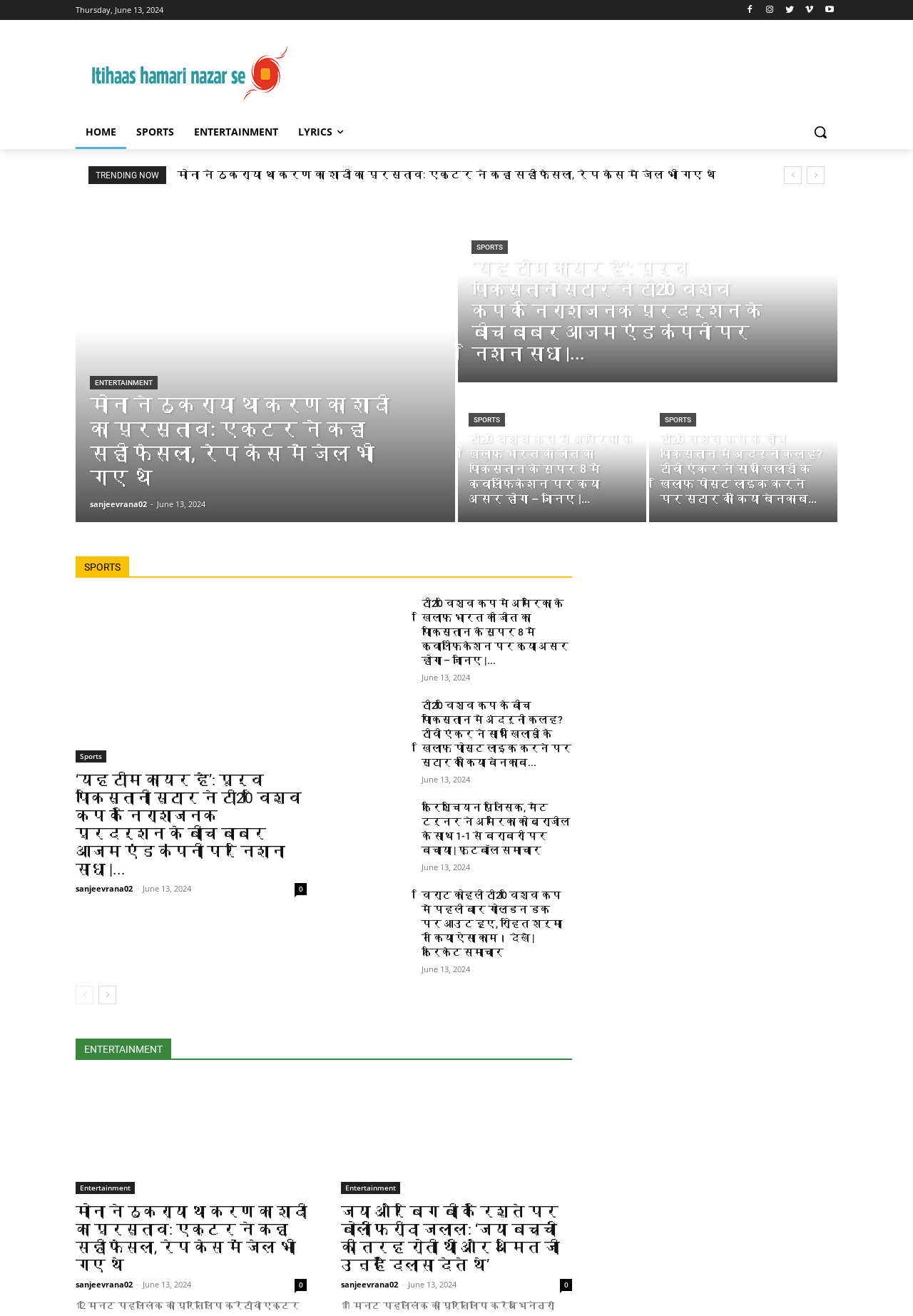Please identify the bounding box coordinates of the region to click in order to complete the given instruction: "Click on the 'HOME' link". The coordinates should be four float numbers between 0 and 1, i.e., [left, top, right, bottom].

[0.083, 0.087, 0.138, 0.113]